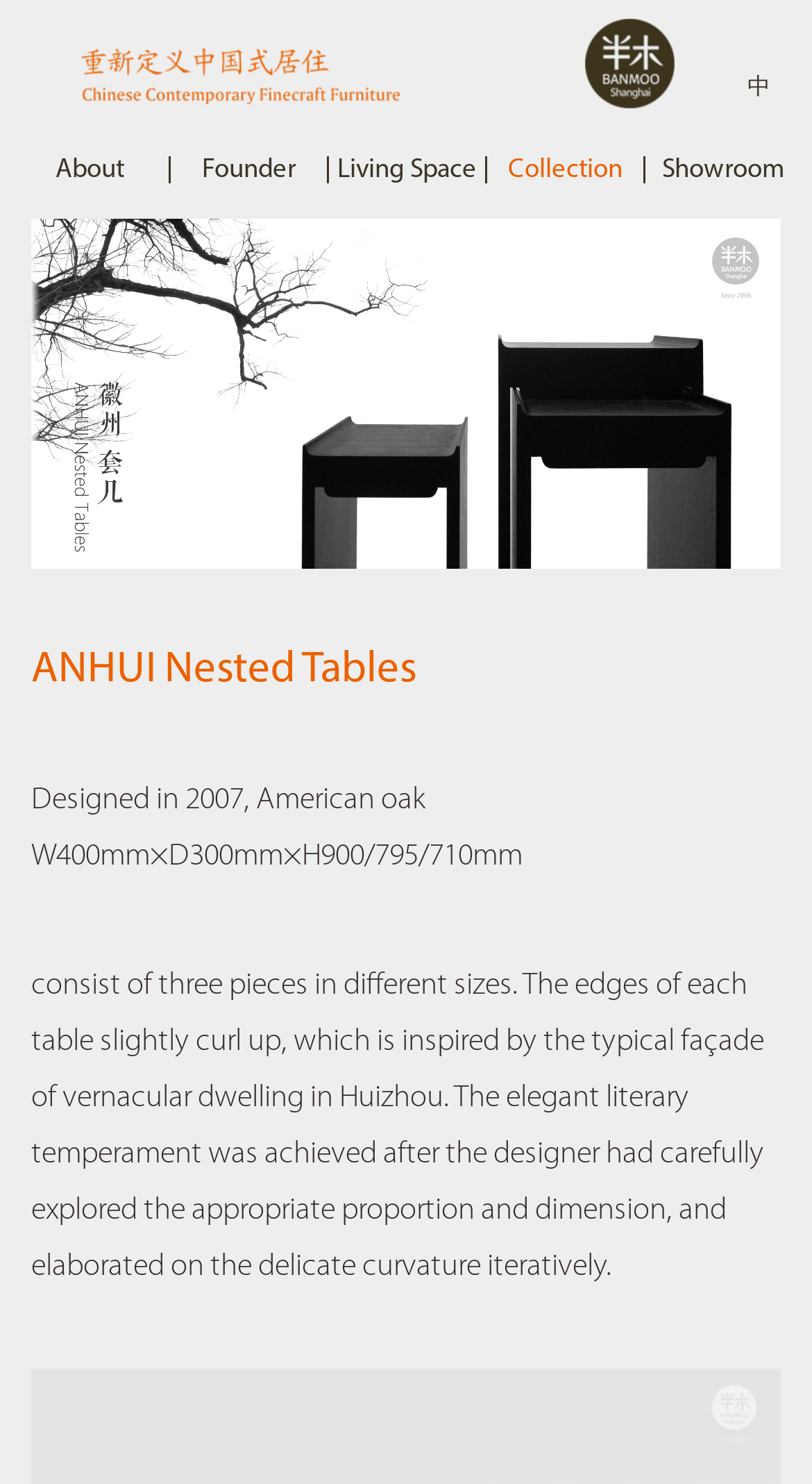Respond to the question with just a single word or phrase: 
What is the inspiration for the design of the ANHUI Nested Tables?

typical façade of vernacular dwelling in Huizhou